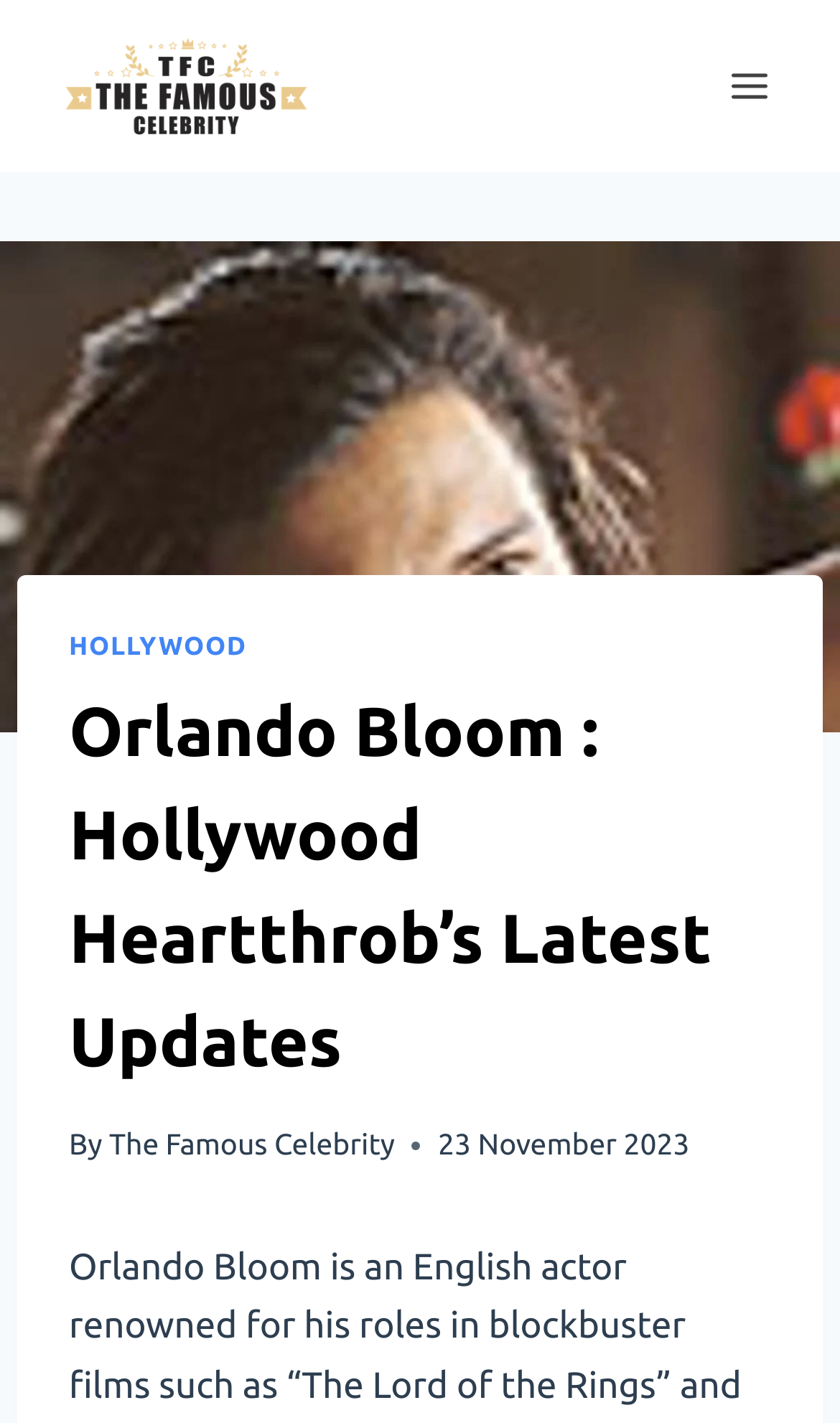Provide a single word or phrase to answer the given question: 
What category does Orlando Bloom belong to?

Hollywood